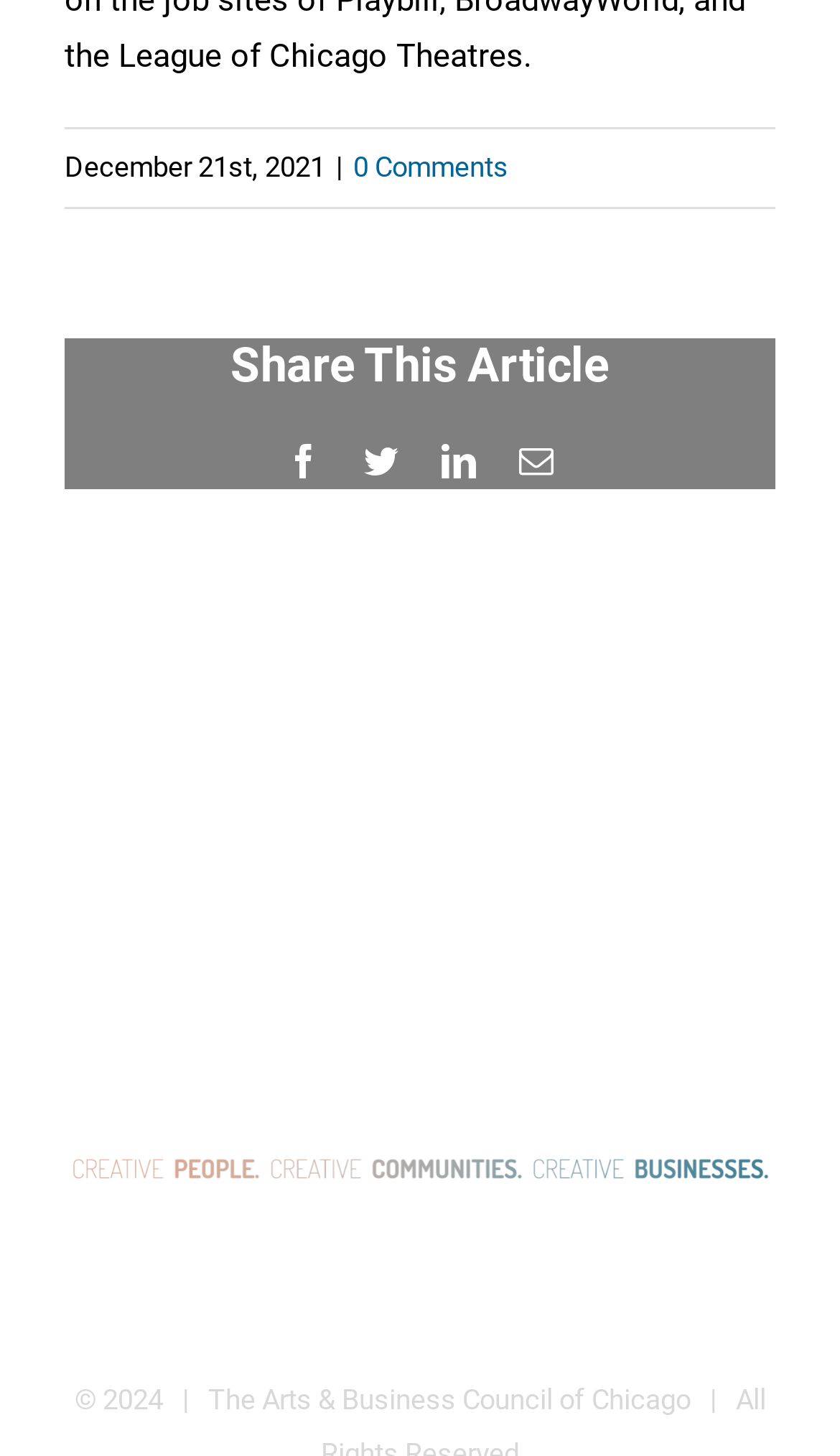Determine the bounding box coordinates for the UI element matching this description: "Email".

[0.618, 0.304, 0.659, 0.328]